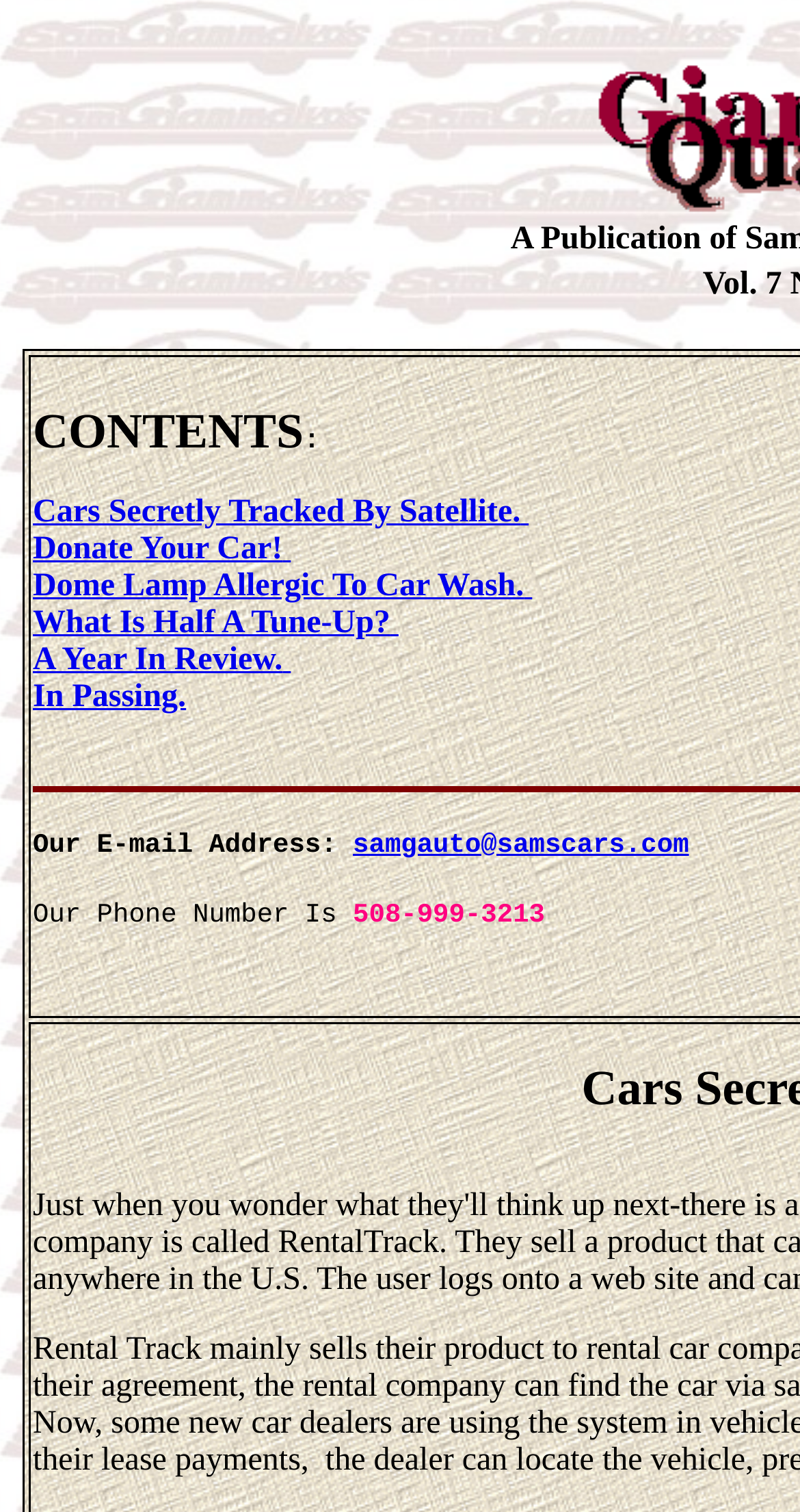From the webpage screenshot, identify the region described by In Passing.. Provide the bounding box coordinates as (top-left x, top-left y, bottom-right x, bottom-right y), with each value being a floating point number between 0 and 1.

[0.041, 0.449, 0.233, 0.472]